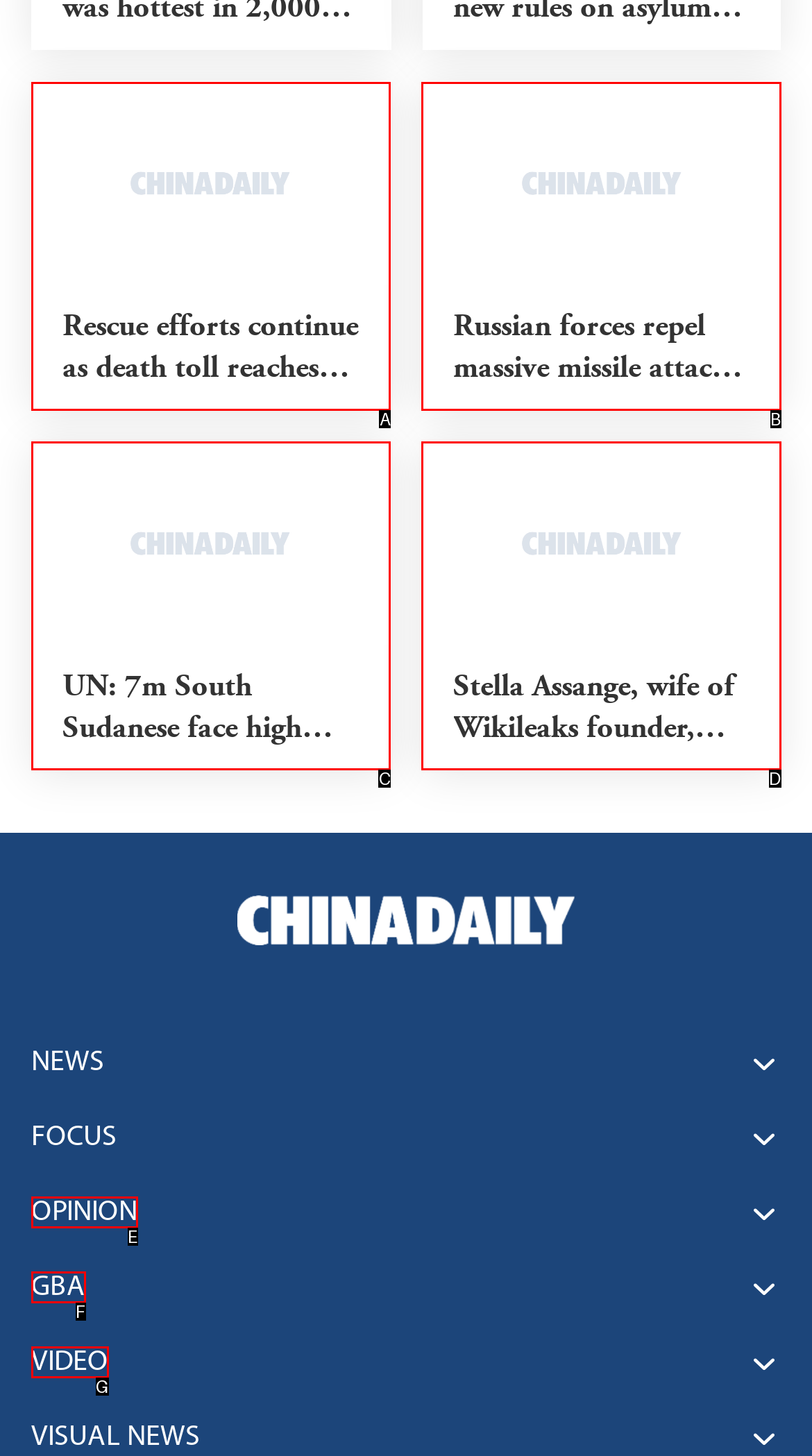Determine the option that best fits the description: OPINION
Reply with the letter of the correct option directly.

E